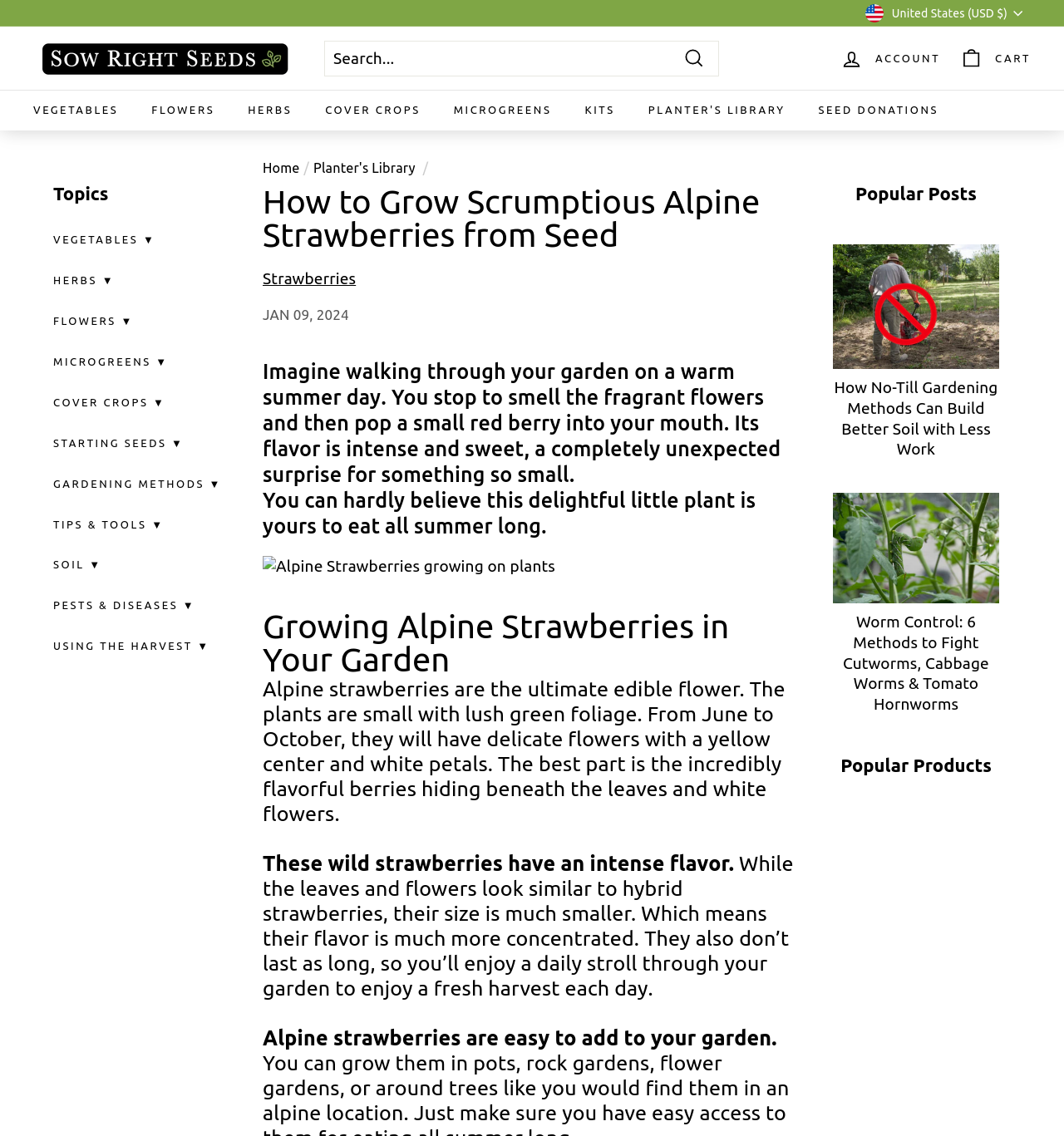Kindly provide the bounding box coordinates of the section you need to click on to fulfill the given instruction: "Search for something".

[0.305, 0.036, 0.676, 0.067]